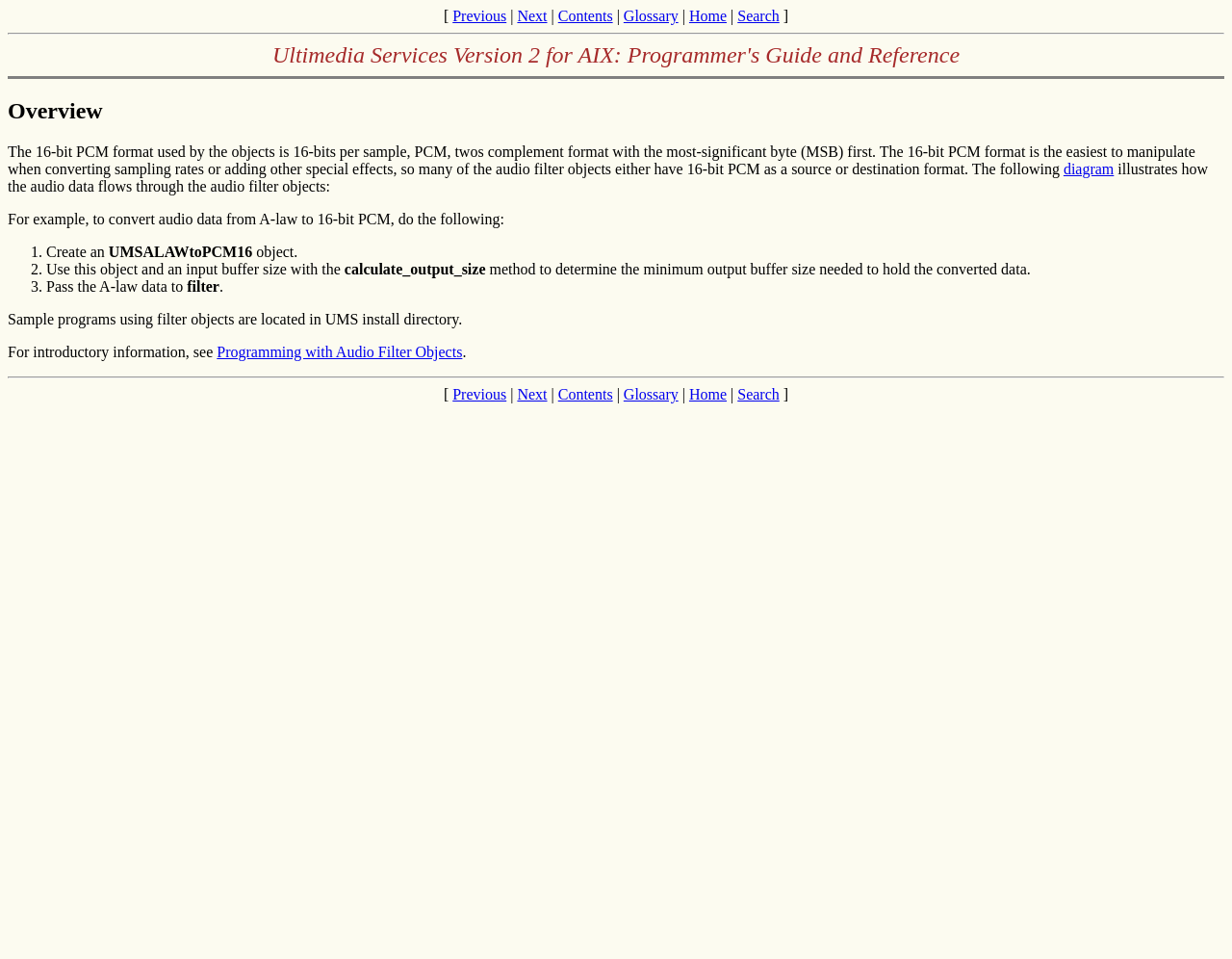Where are the sample programs using filter objects located?
Look at the webpage screenshot and answer the question with a detailed explanation.

According to the text, 'Sample programs using filter objects are located in UMS install directory.' This indicates that the sample programs using filter objects are located in the UMS install directory.